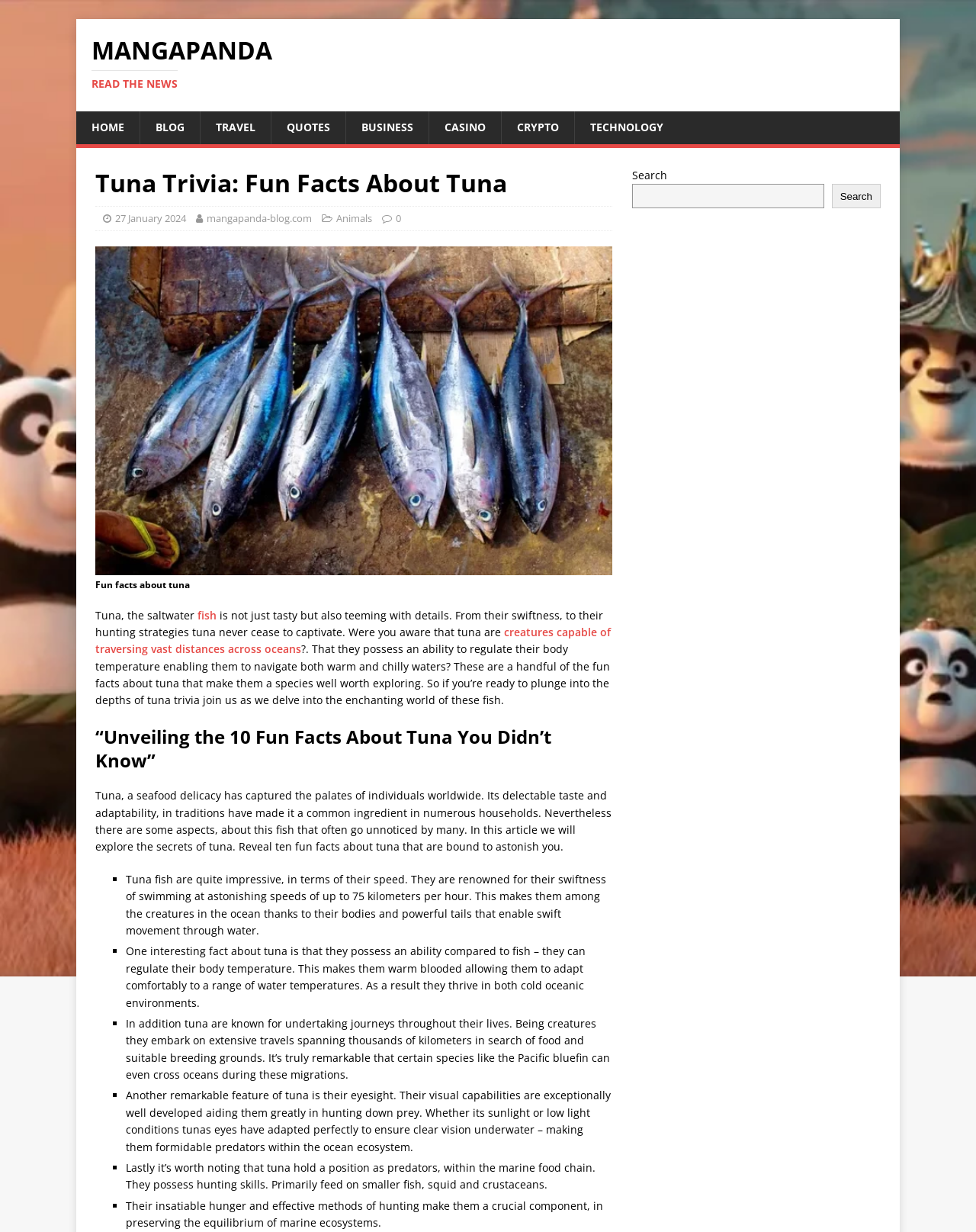Please determine the bounding box coordinates of the element to click in order to execute the following instruction: "Read the 'Tuna Trivia: Fun Facts About Tuna' article". The coordinates should be four float numbers between 0 and 1, specified as [left, top, right, bottom].

[0.098, 0.135, 0.627, 0.161]